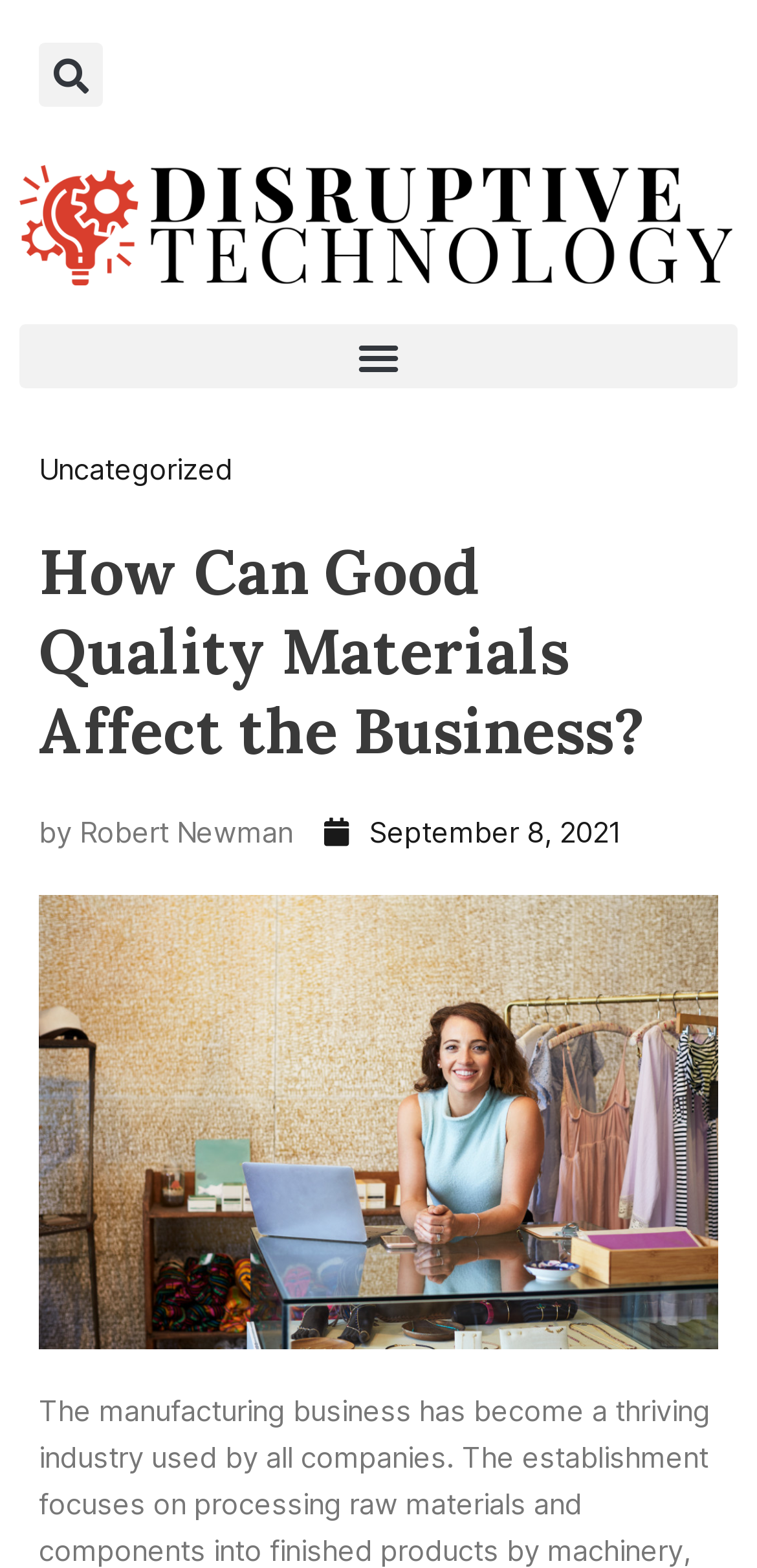Explain in detail what is displayed on the webpage.

The webpage is about the importance of quality materials in manufacturing businesses. At the top, there is a search bar with a "Search" button, taking up most of the width of the page. Below the search bar, there is a menu toggle button on the left side, which is not expanded. 

To the right of the menu toggle button, there is a link to the "Uncategorized" category. Further down, there is a heading that asks "How Can Good Quality Materials Affect the Business?" This heading is followed by the author's name, "Robert Newman", and the date "September 8, 2021" on the right side. 

Below the author's information, there is a small image related to small businesses, taking up most of the width of the page. The image is positioned near the bottom of the page.